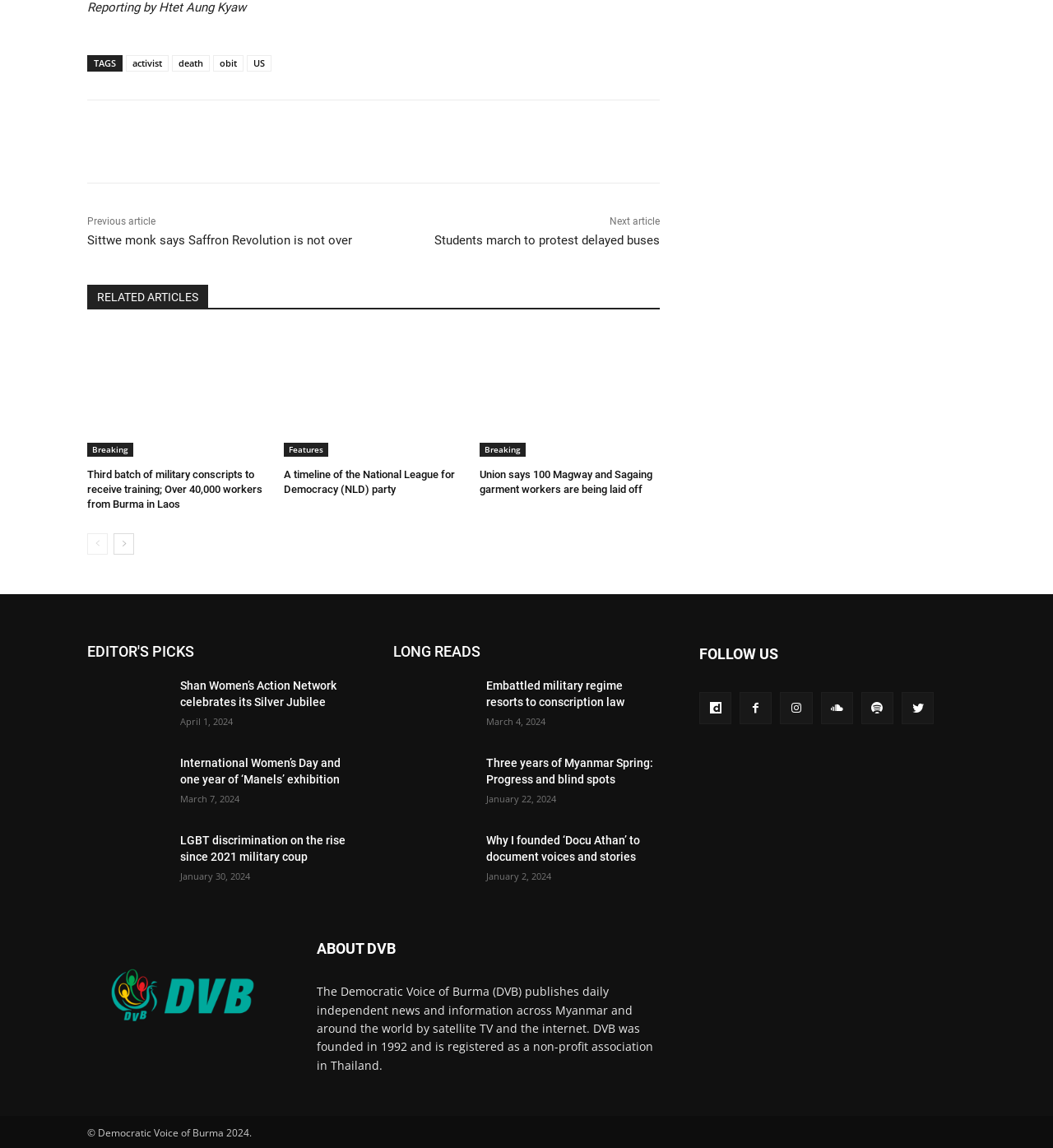What is the category of the article 'Sittwe monk says Saffron Revolution is not over'?
Could you give a comprehensive explanation in response to this question?

The article 'Sittwe monk says Saffron Revolution is not over' is categorized as a 'Previous article' based on its location on the webpage, which is above the 'Next article' section.